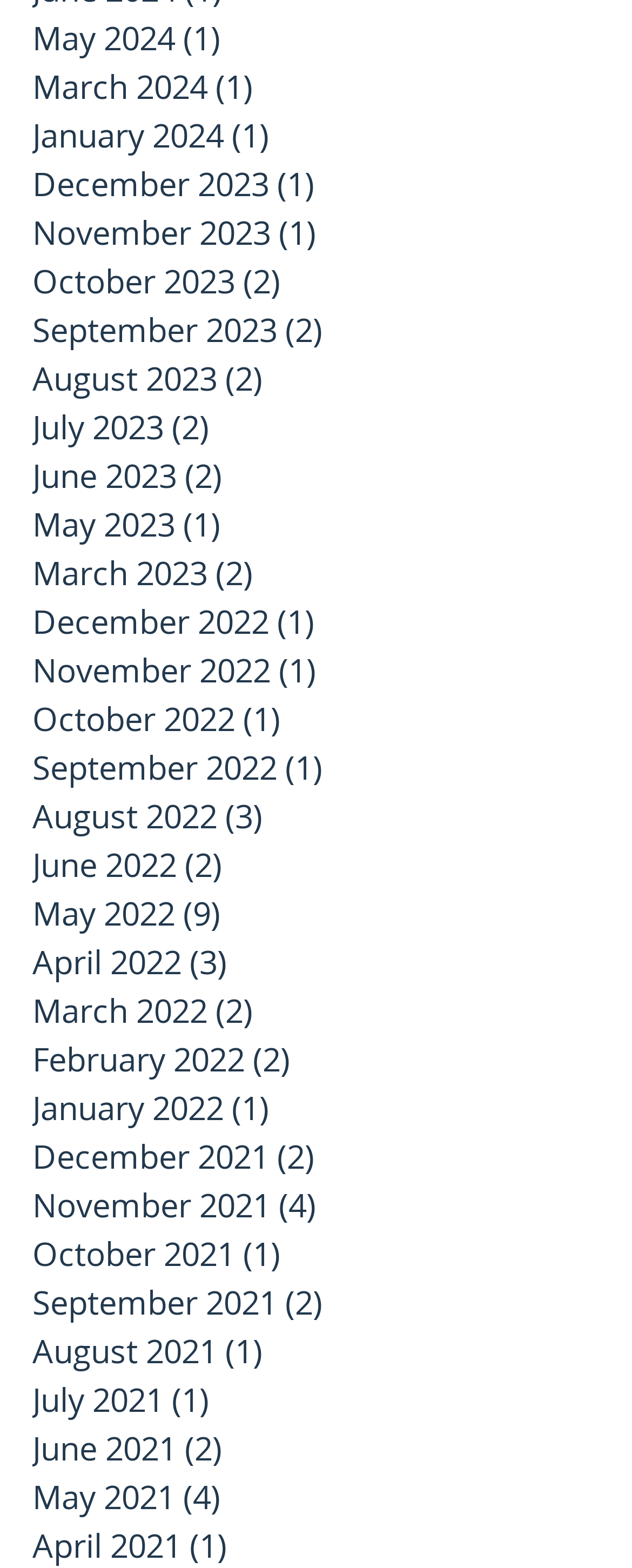Can you find the bounding box coordinates of the area I should click to execute the following instruction: "View March 2023 posts"?

[0.051, 0.351, 0.769, 0.382]